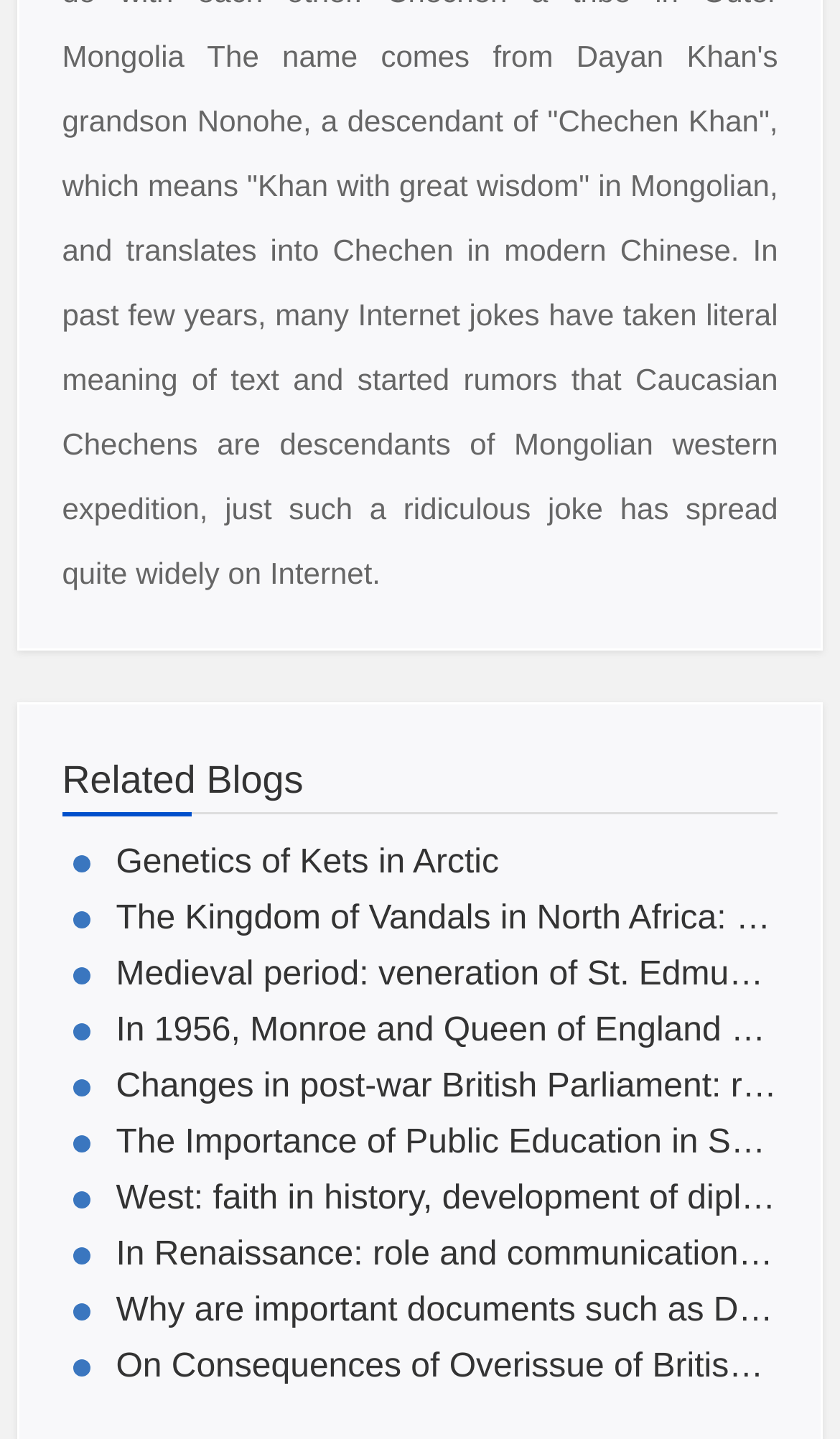Determine the bounding box coordinates for the HTML element described here: "Genetics of Kets in Arctic".

[0.074, 0.581, 0.926, 0.62]